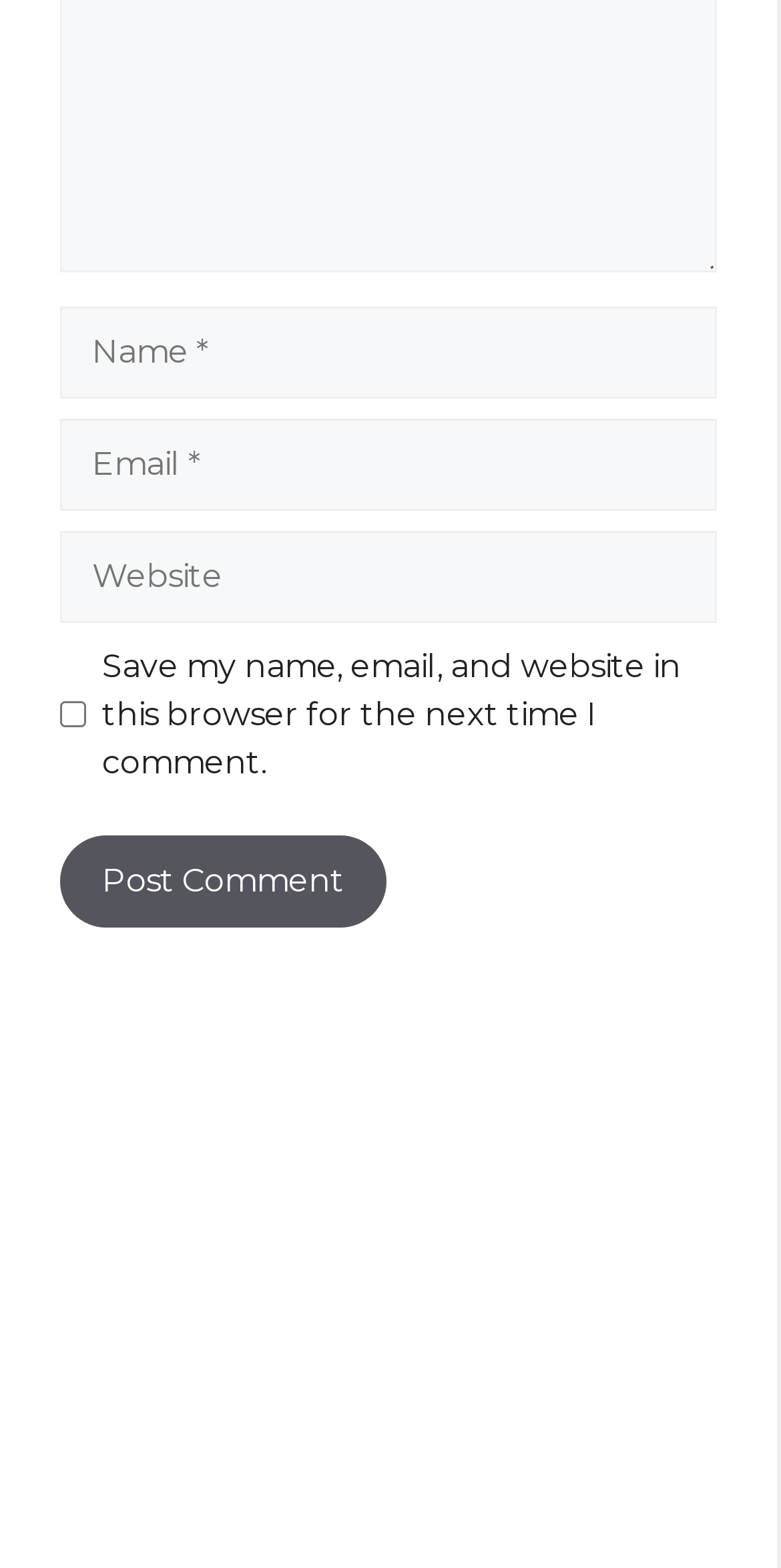Using the provided element description "parent_node: Comment name="author" placeholder="Name *"", determine the bounding box coordinates of the UI element.

[0.077, 0.61, 0.918, 0.669]